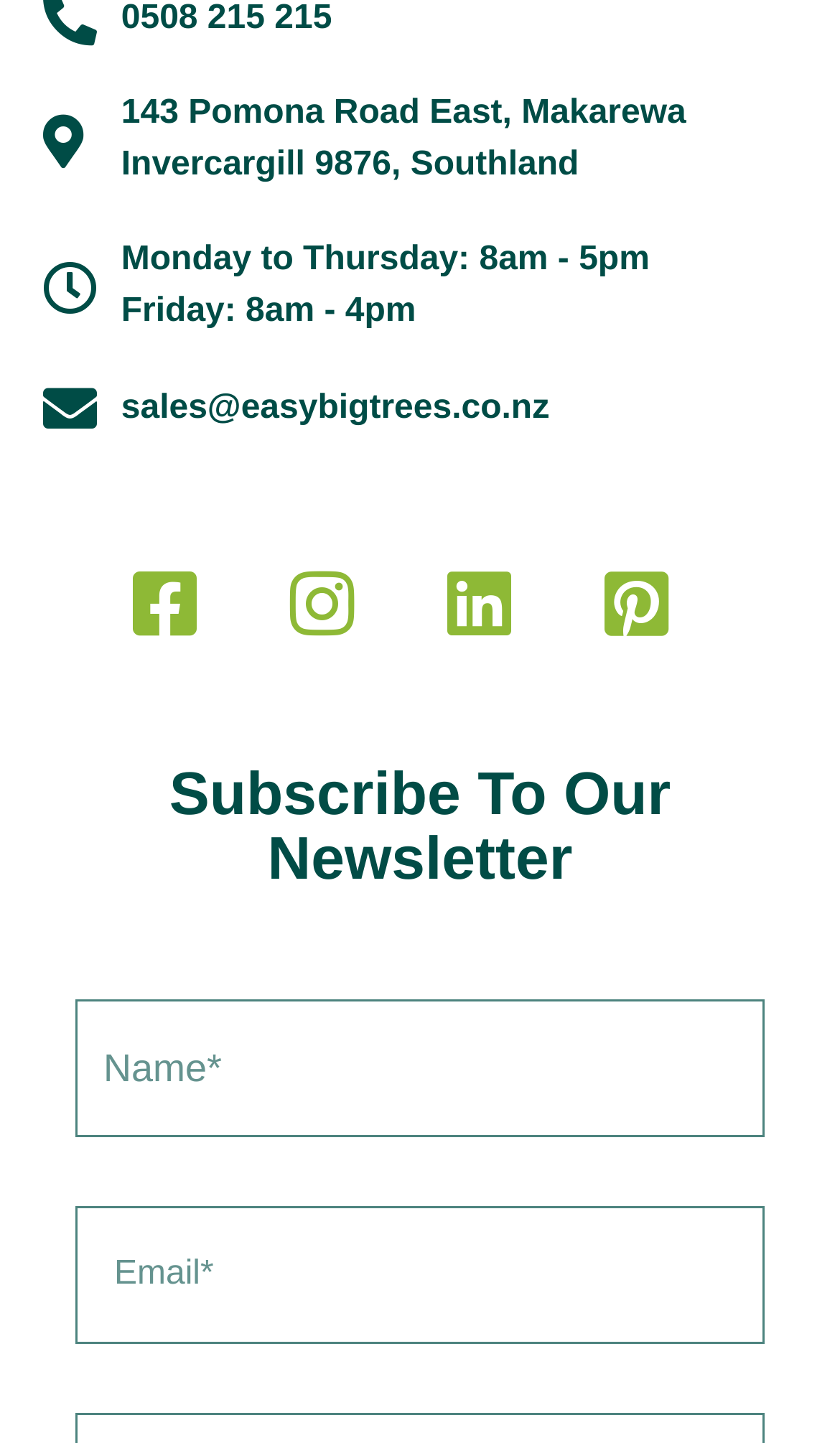What is the address of the location?
Based on the image, answer the question with a single word or brief phrase.

143 Pomona Road East, Makarewa